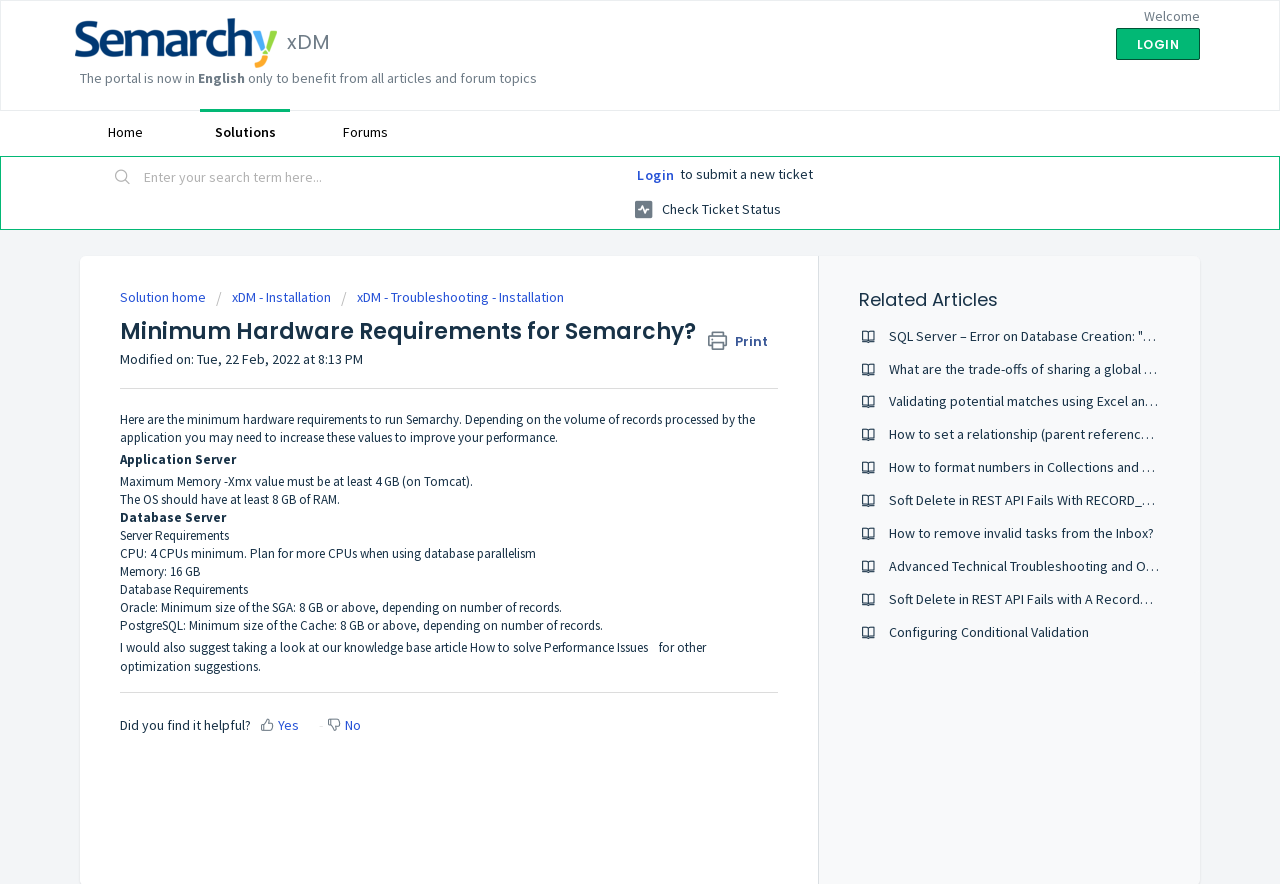Please determine the bounding box coordinates of the section I need to click to accomplish this instruction: "Check ticket status".

[0.496, 0.218, 0.61, 0.257]